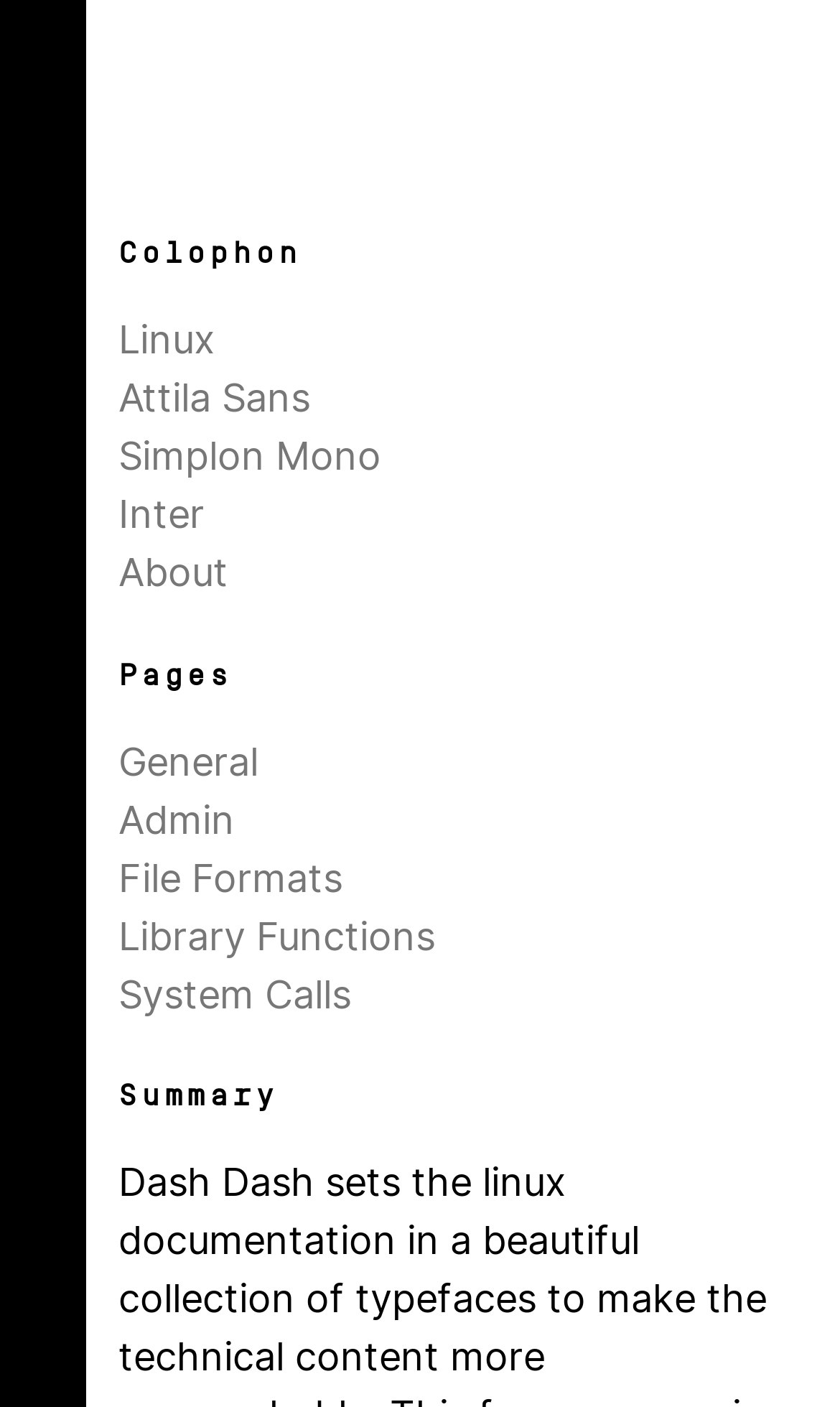How many links are under the 'Pages' heading?
From the image, provide a succinct answer in one word or a short phrase.

5